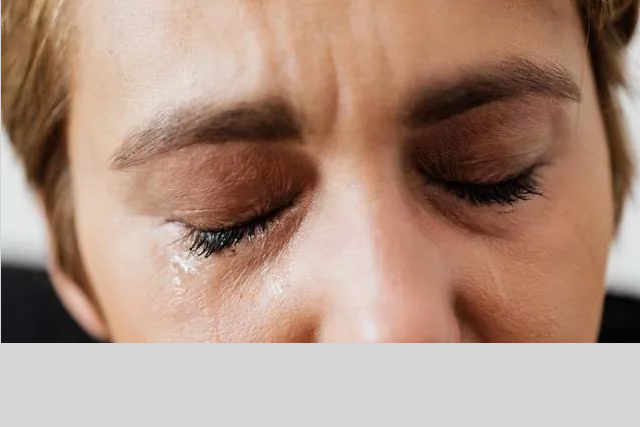Describe all the elements visible in the image meticulously.

The image captures a poignant moment focused on a woman's face, emphasizing her closed eyes and a single tear rolling down her cheek. The expression conveys deep emotion, suggesting sadness or introspection. The soft lighting highlights her facial features, such as the gentle arch of her eyebrows and the subtle textures of her skin, enhancing the impact of the emotional context. This image is likely associated with themes of depression and emotional struggle, resonating with the broader discussion of mental health that the surrounding content addresses.